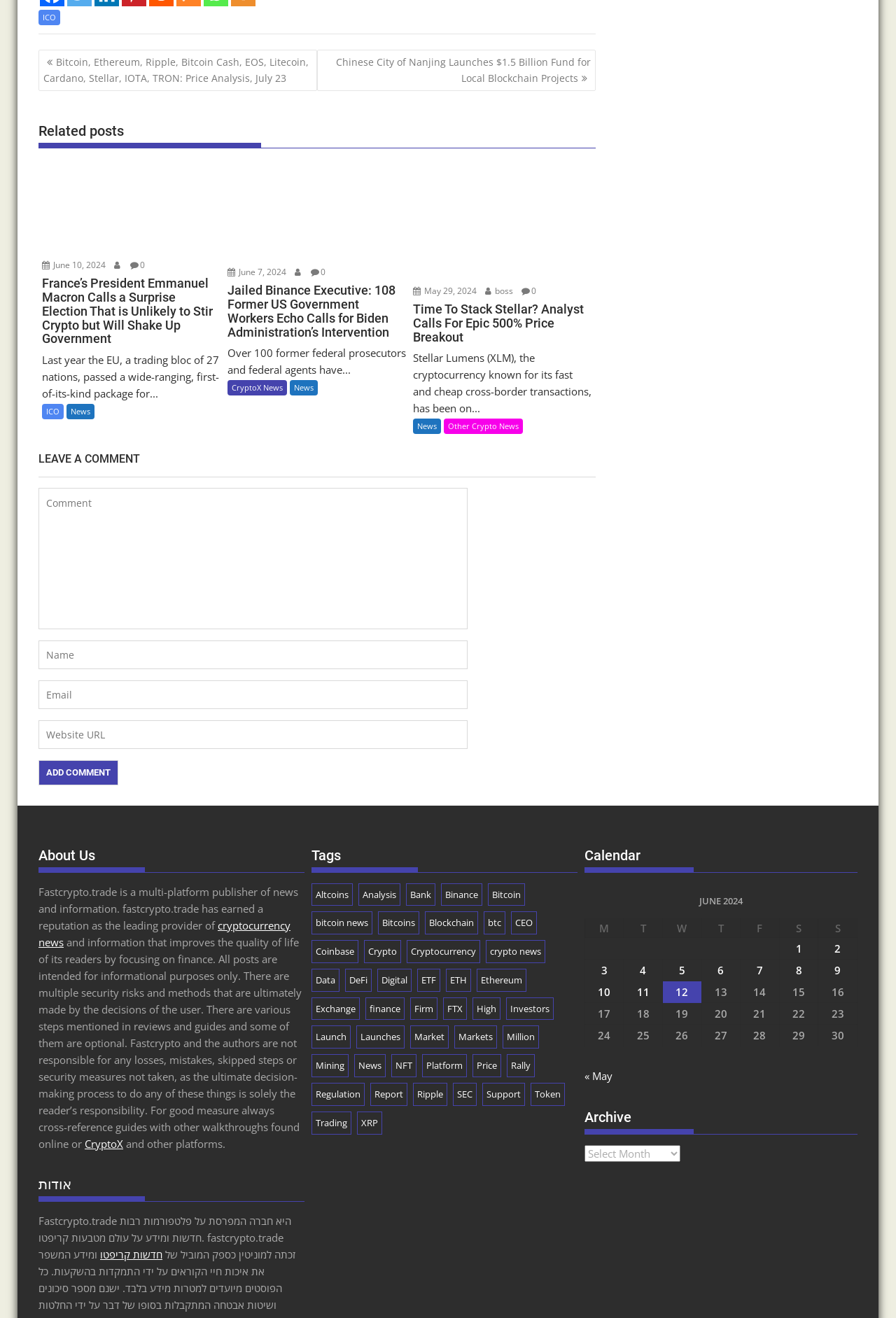Refer to the screenshot and answer the following question in detail:
What is the category of posts on this webpage?

Based on the webpage content, I can see that the posts are related to cryptocurrency and blockchain, so the category of posts on this webpage is Crypto.